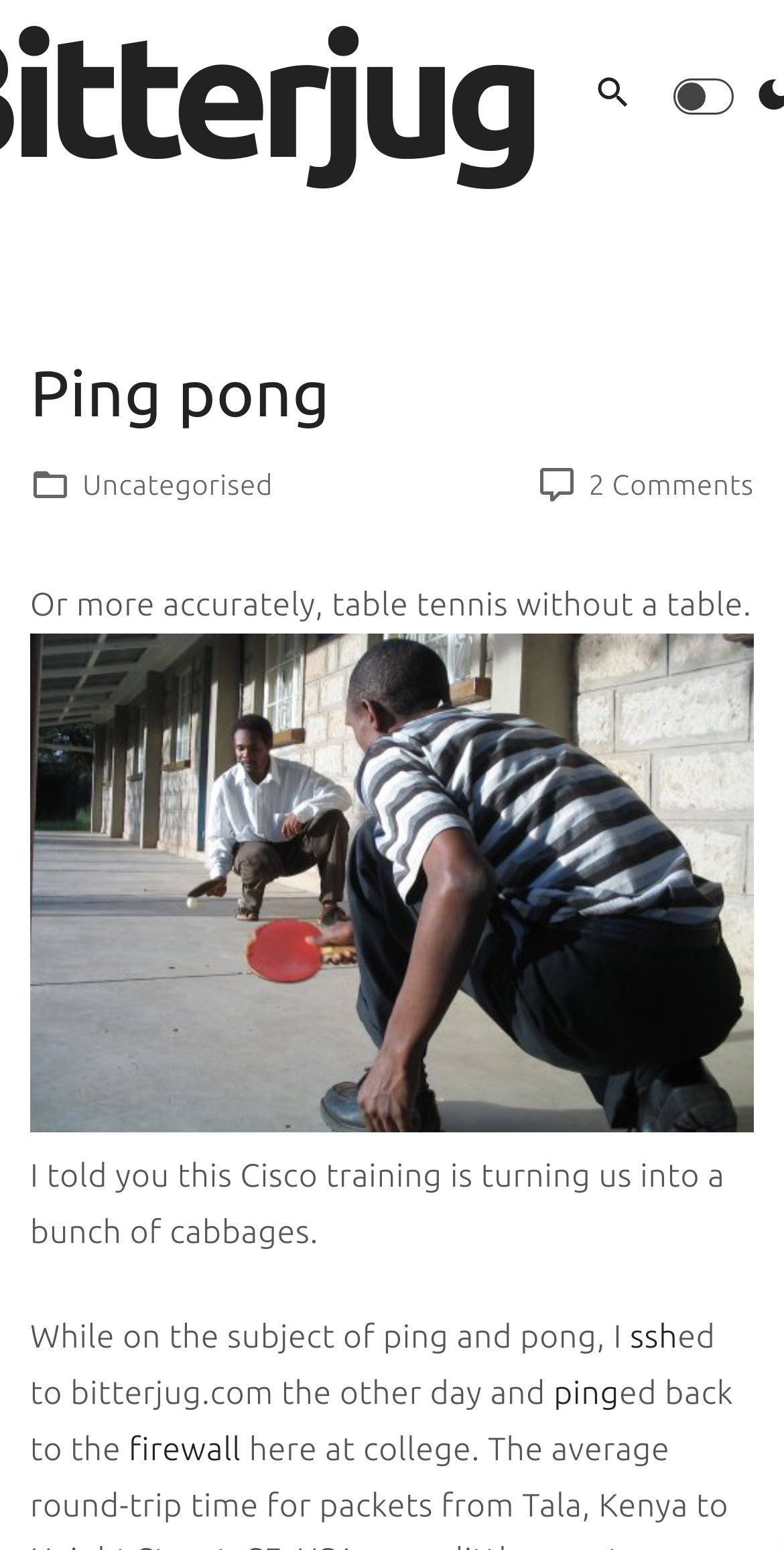Generate a comprehensive description of the webpage.

The webpage is about ping pong, or more accurately, table tennis without a table. At the top right corner, there is a search dropdown toggler button. Next to it, there is a small image. 

Below the search button, there is a header section with a heading that reads "Ping pong". 

Underneath the header, there is a footer section that contains three images and two links. The first link is labeled "Uncategorised" and the second link has a text "2 Comments on Ping pong". 

The main content of the webpage starts with a paragraph of text that explains the context of ping pong. Below this text, there is a large image labeled "tt" that takes up most of the width of the page. 

Following the image, there are several paragraphs of text that discuss the topic of ping and pong. The text mentions Cisco training and how it is affecting the author. There are also links to "ssh", "ping", and "firewall" scattered throughout the text.